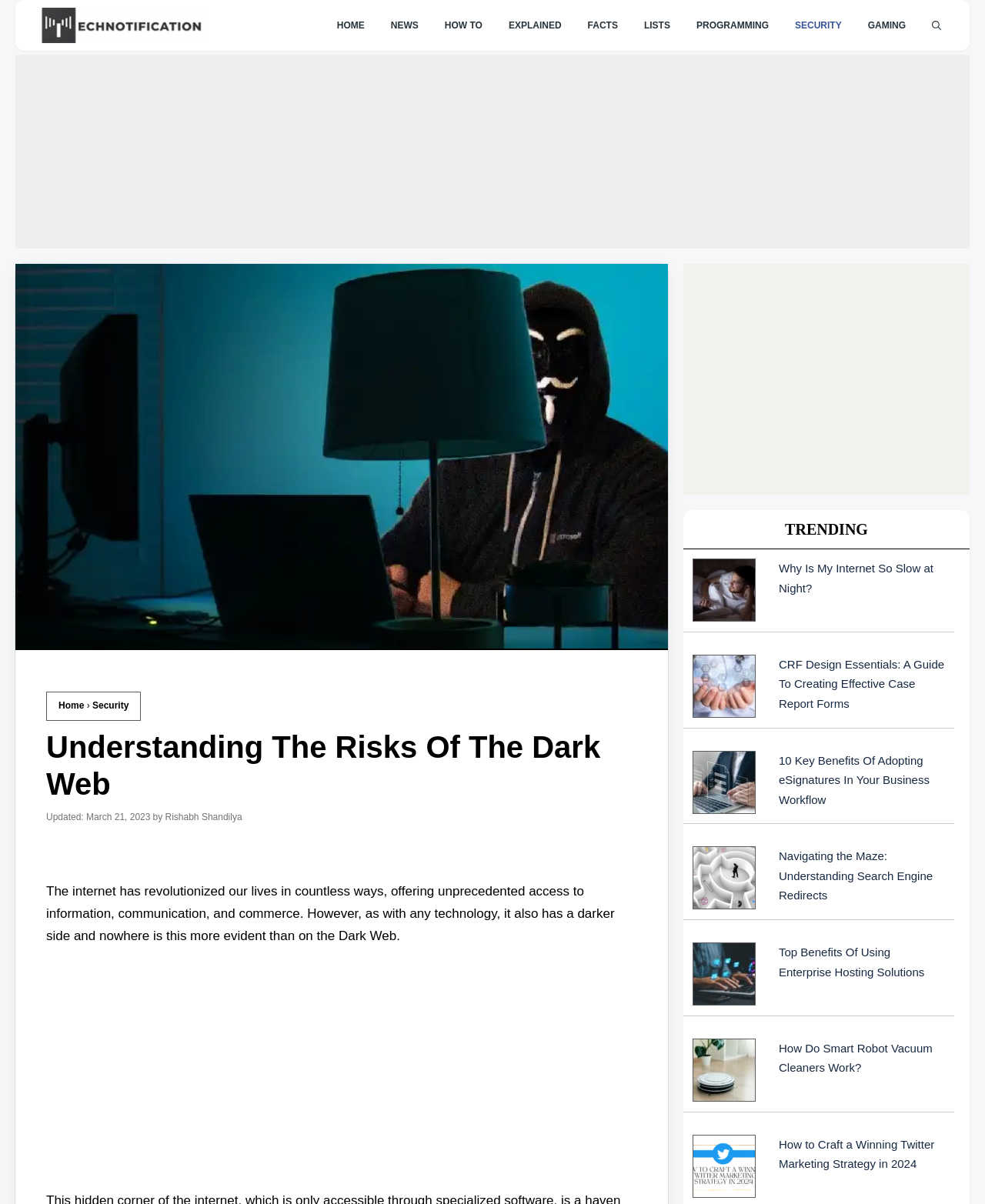Answer the question below using just one word or a short phrase: 
What is the purpose of the navigation bar at the top?

To navigate to different sections